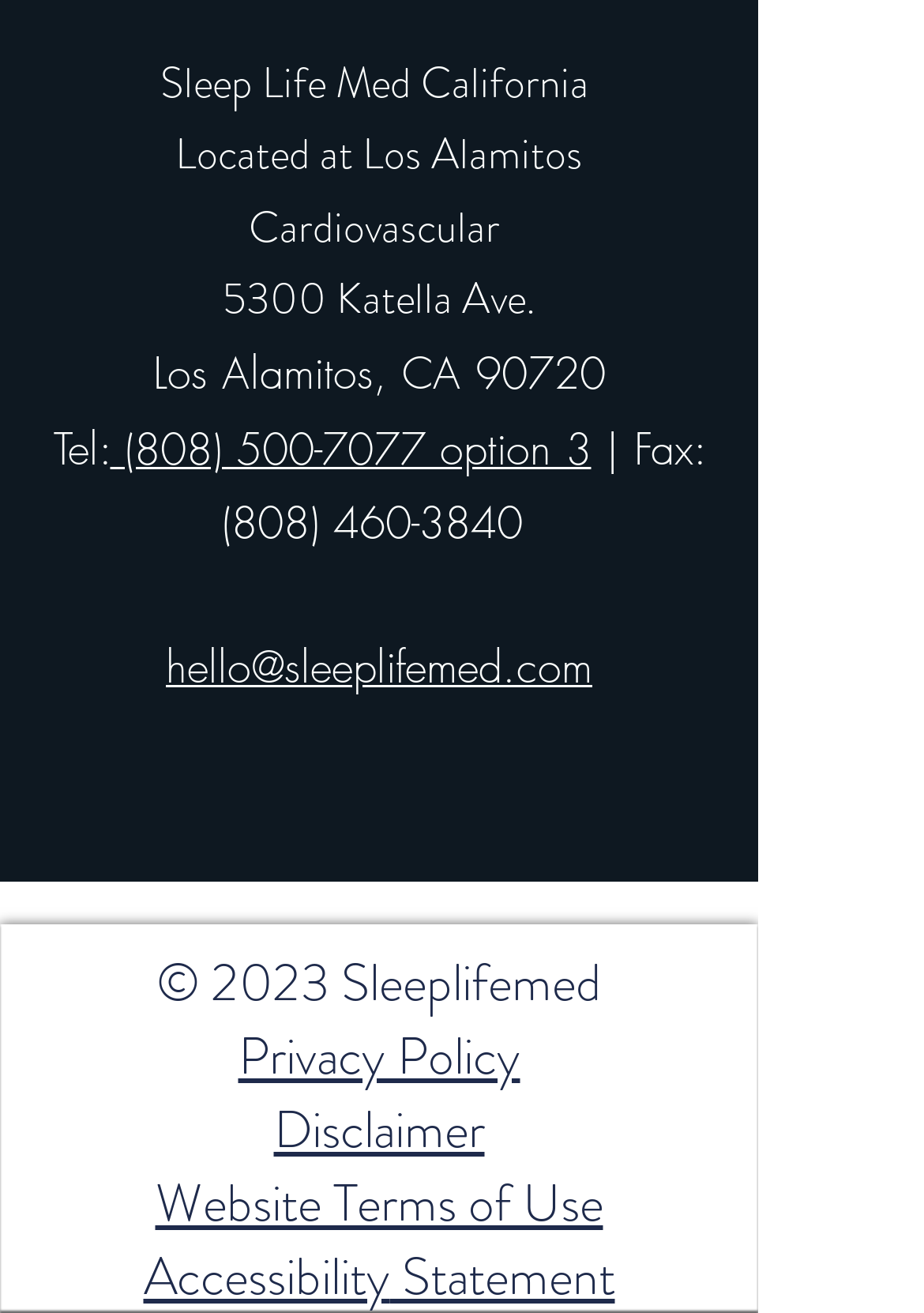Determine the bounding box coordinates of the clickable element to achieve the following action: 'Call the office'. Provide the coordinates as four float values between 0 and 1, formatted as [left, top, right, bottom].

[0.119, 0.319, 0.64, 0.362]